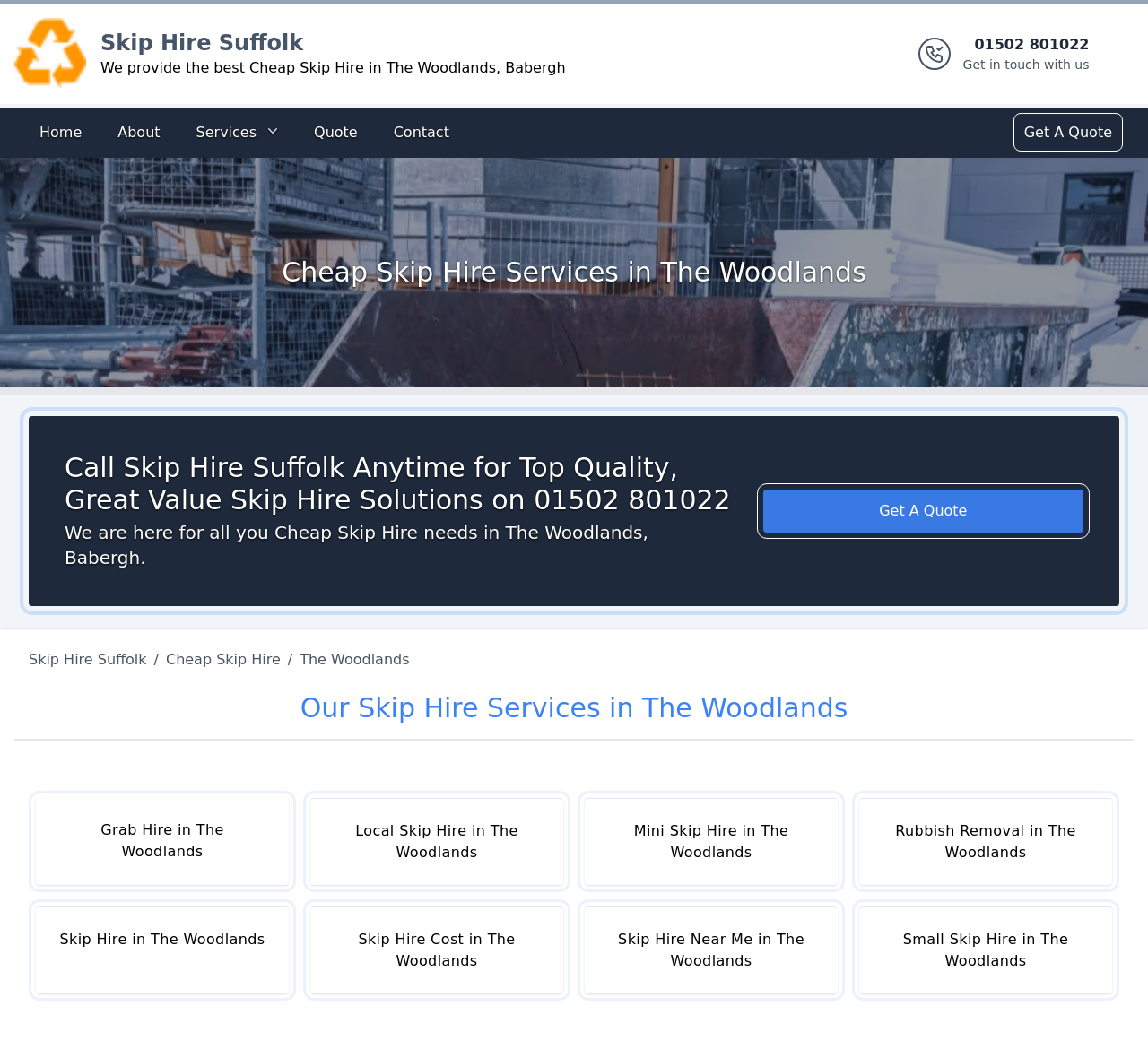Please identify the webpage's heading and generate its text content.

Cheap Skip Hire Services in The Woodlands